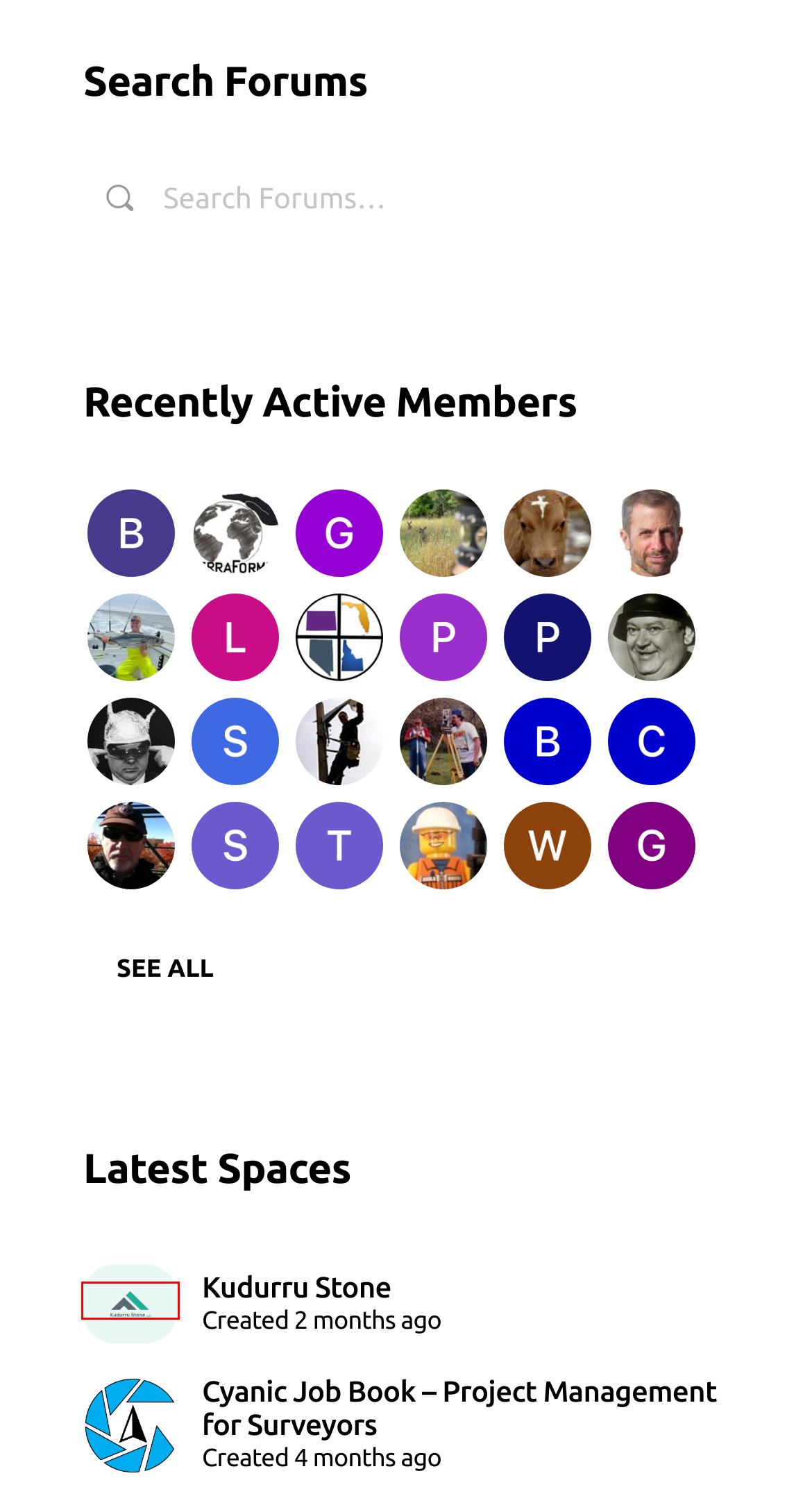View the screenshot of the webpage containing a red bounding box around a UI element. Select the most fitting webpage description for the new page shown after the element in the red bounding box is clicked. Here are the candidates:
A. Privacy Policy – RPLS.com
B. Member Introductions – RPLS.com
C. Events from June 2 – June 2 – RPLS.com
D. Cookie Policy – RPLS.com
E. Wendell – RPLS.com
F. RPLS.com: The Online Resource for Land Surveyors
G. Kudurru Stone – RPLS.com
H. bobm4360 – RPLS.com

G